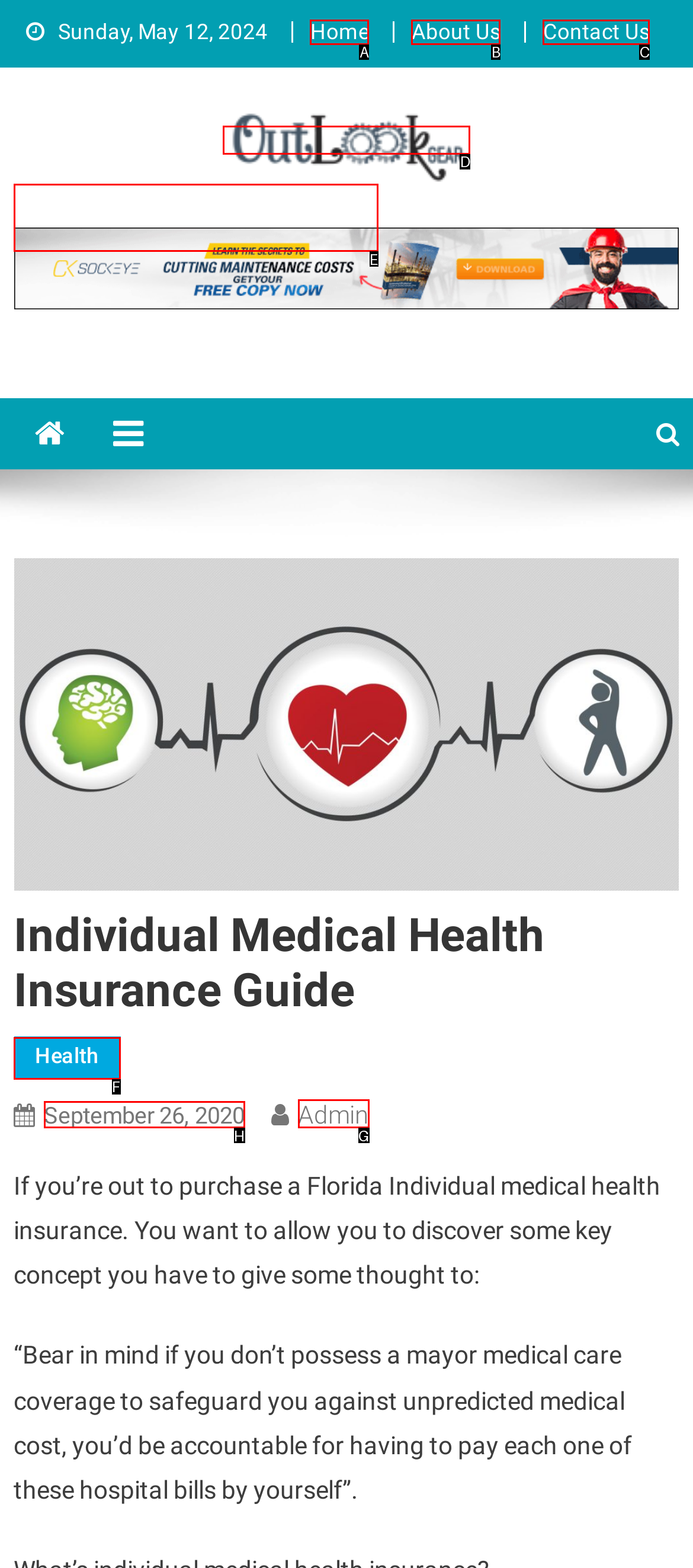Determine which UI element matches this description: September 26, 2020September 8, 2021
Reply with the appropriate option's letter.

H